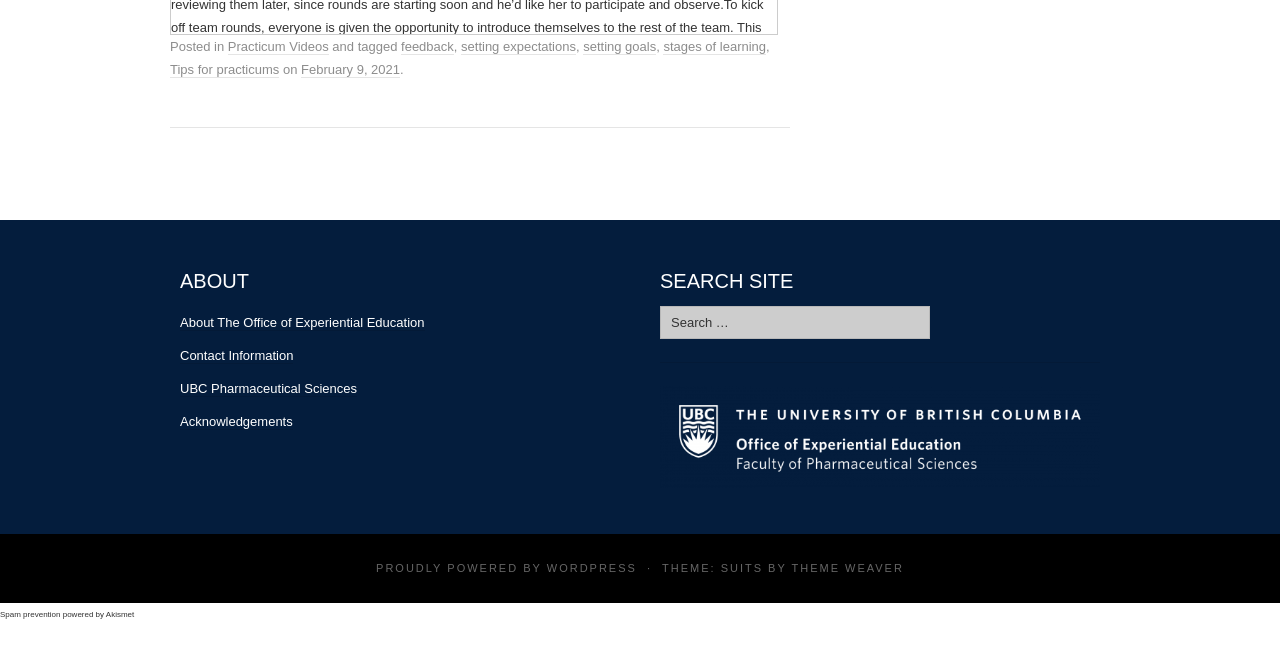Please look at the image and answer the question with a detailed explanation: What is the name of the software used for spam prevention?

The website footer contains the text 'Spam prevention powered by Akismet' which indicates that Akismet is the software used for spam prevention. This information is obtained from the StaticText element with ID 20 and the link element with ID 21.